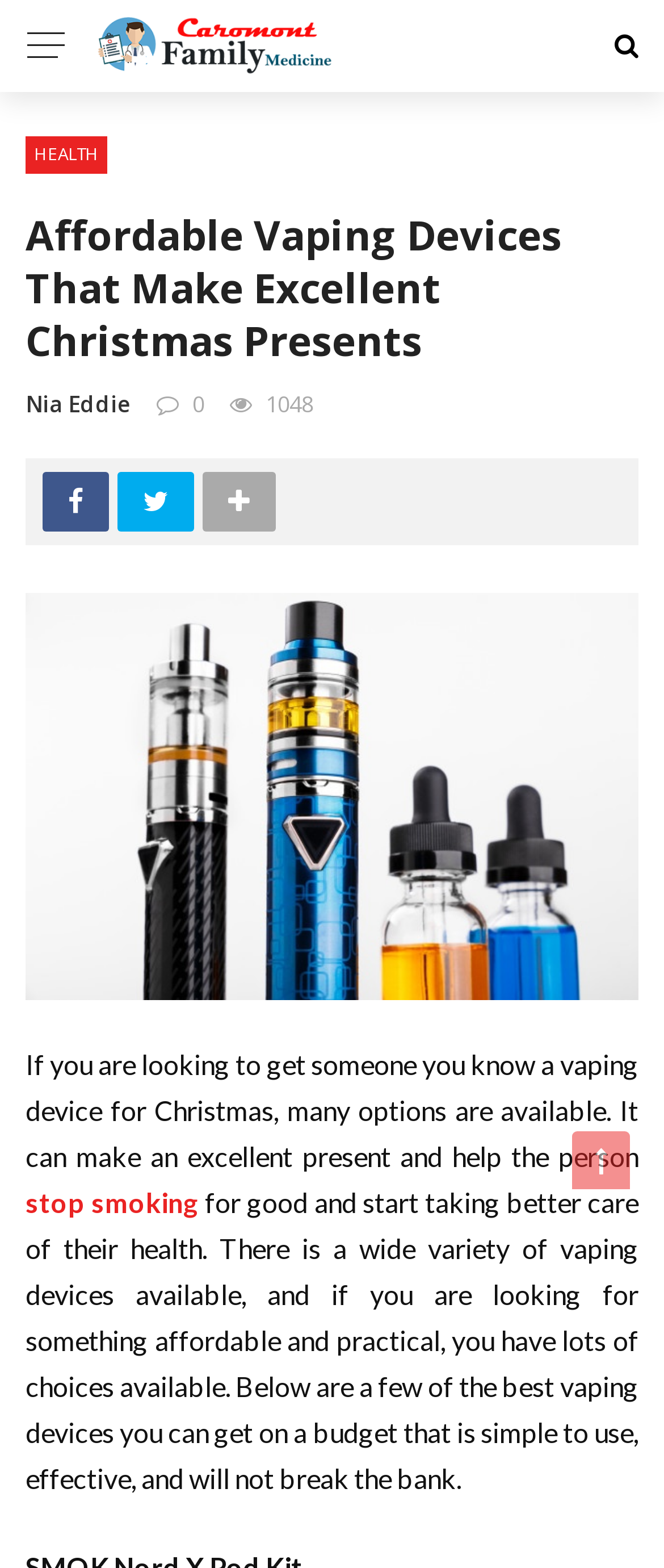Utilize the details in the image to thoroughly answer the following question: What is the tone of the webpage?

The webpage provides information about vaping devices, their affordability, and their effectiveness in helping people quit smoking, which suggests an informative tone. The language used is also neutral and objective, further supporting this tone.